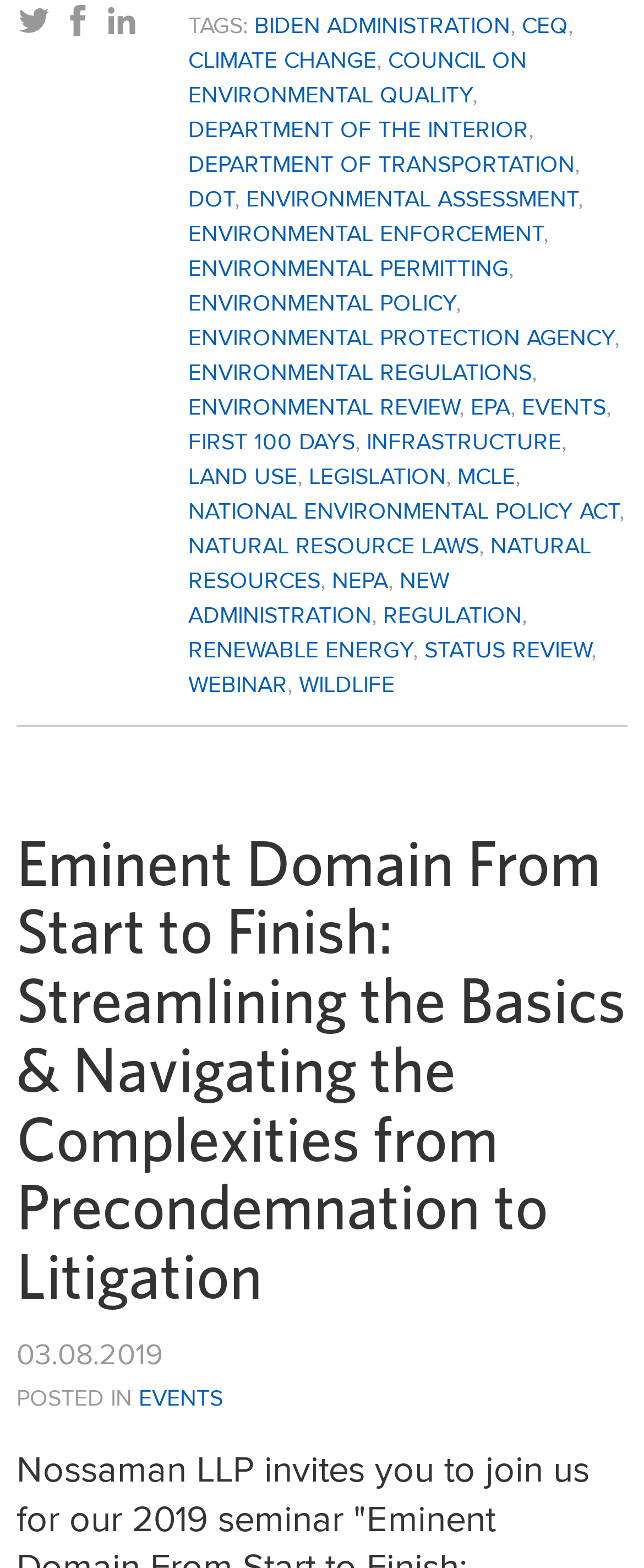What is the topic of the webpage?
Examine the webpage screenshot and provide an in-depth answer to the question.

The webpage has a list of links with keywords related to environmental policy, such as 'BIDEN ADMINISTRATION', 'CLIMATE CHANGE', 'ENVIRONMENTAL ASSESSMENT', and 'ENVIRONMENTAL POLICY'. This suggests that the topic of the webpage is environmental policy.